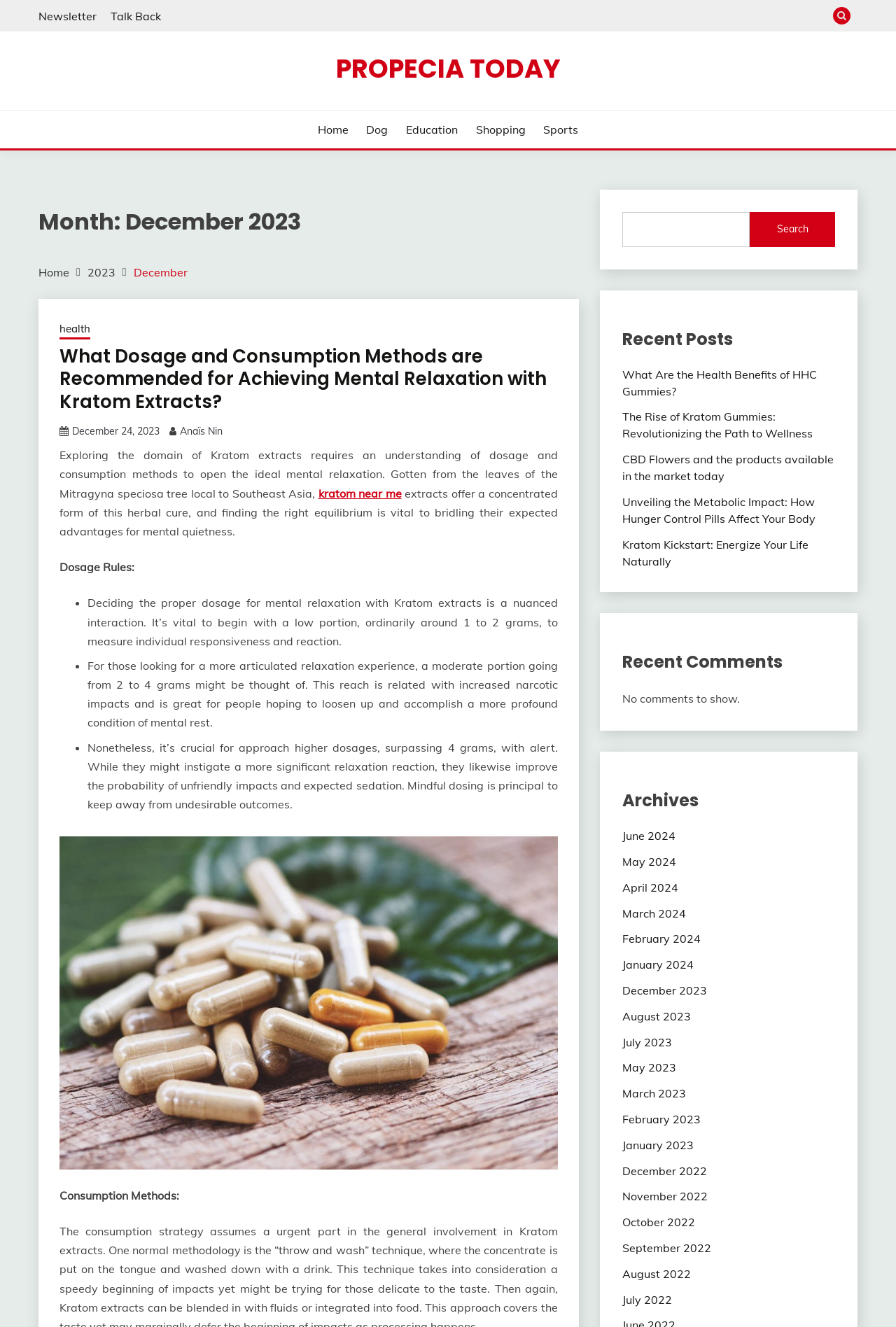What is the purpose of the search box?
Please look at the screenshot and answer in one word or a short phrase.

To search the website